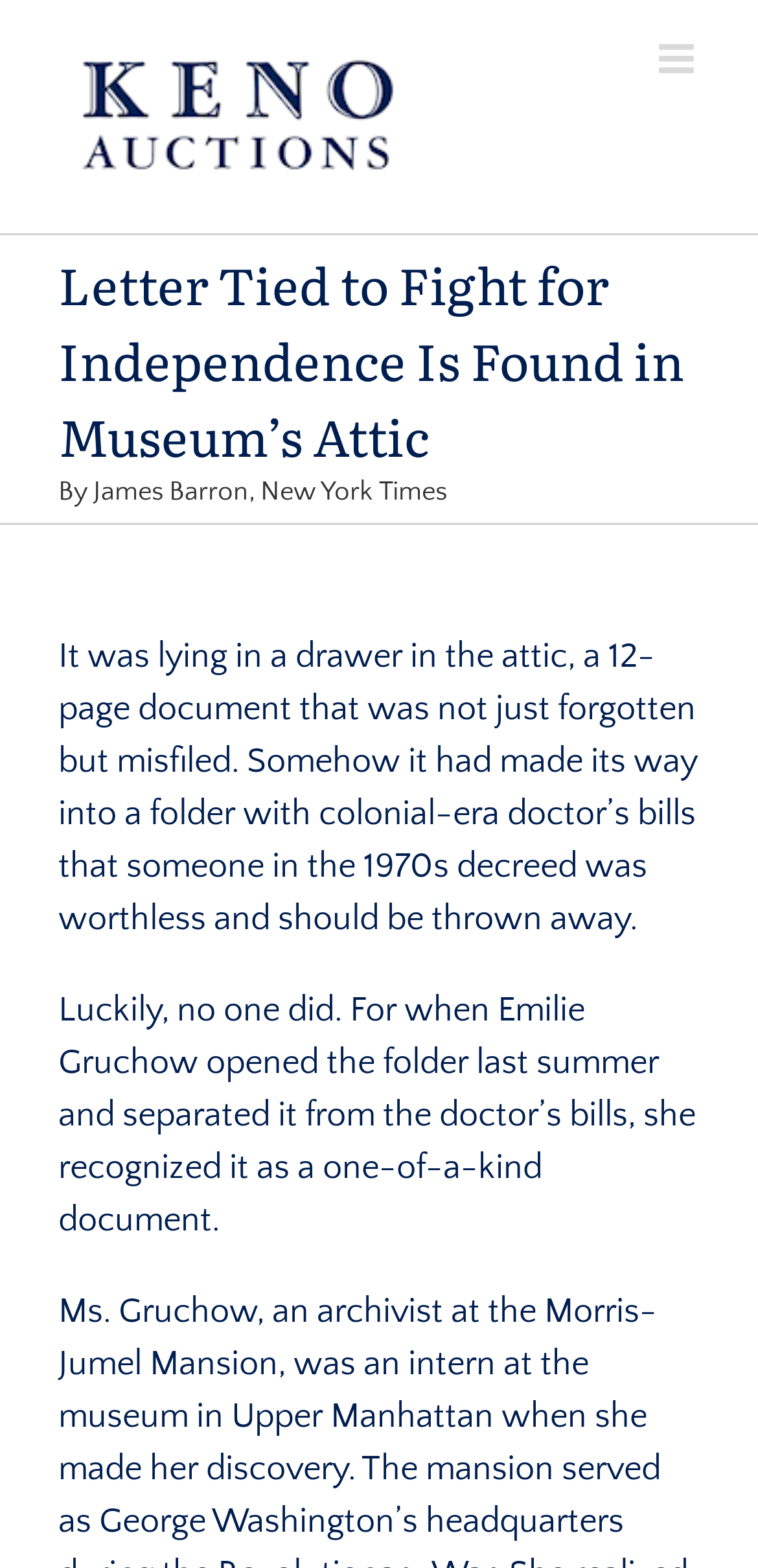What was the document almost thrown away with?
Using the image, provide a concise answer in one word or a short phrase.

Colonial-era doctor's bills